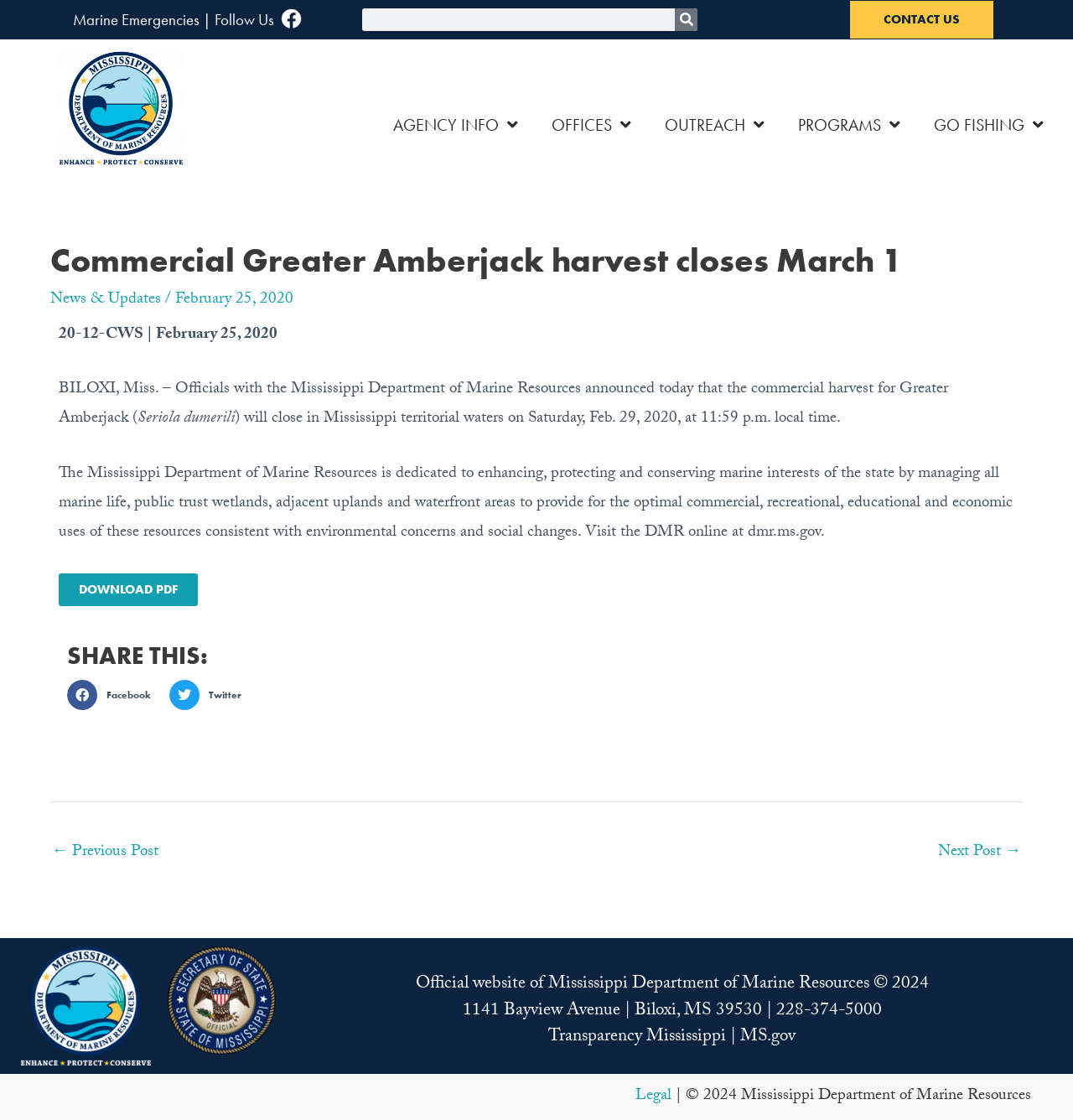What is the phone number of the Mississippi Department of Marine Resources?
Please describe in detail the information shown in the image to answer the question.

Based on the webpage content, the phone number of the Mississippi Department of Marine Resources is 228-374-5000, which is provided along with the address of the department.